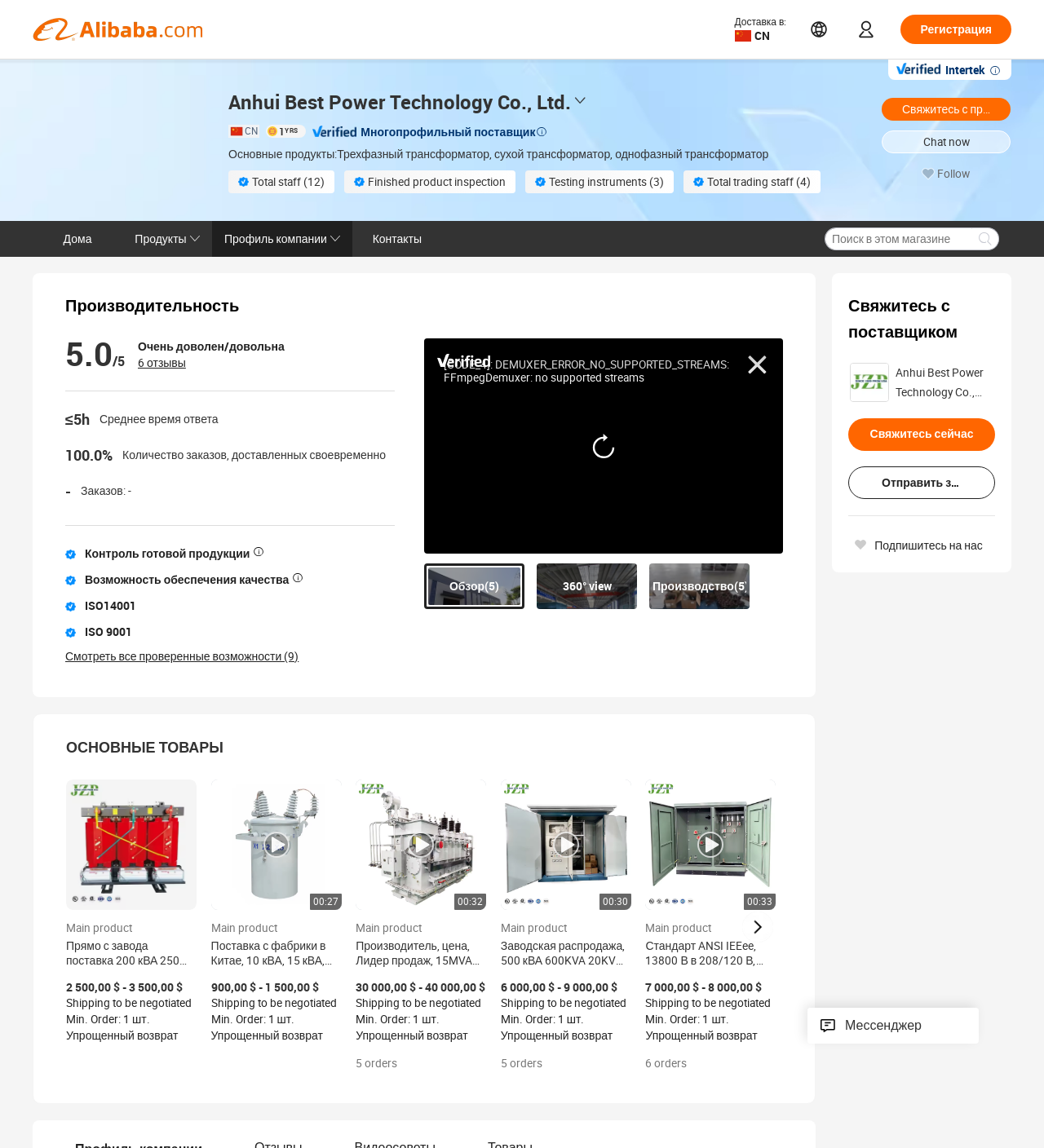Provide a one-word or short-phrase response to the question:
What is the company name?

Anhui Best Power Technology Co., Ltd.